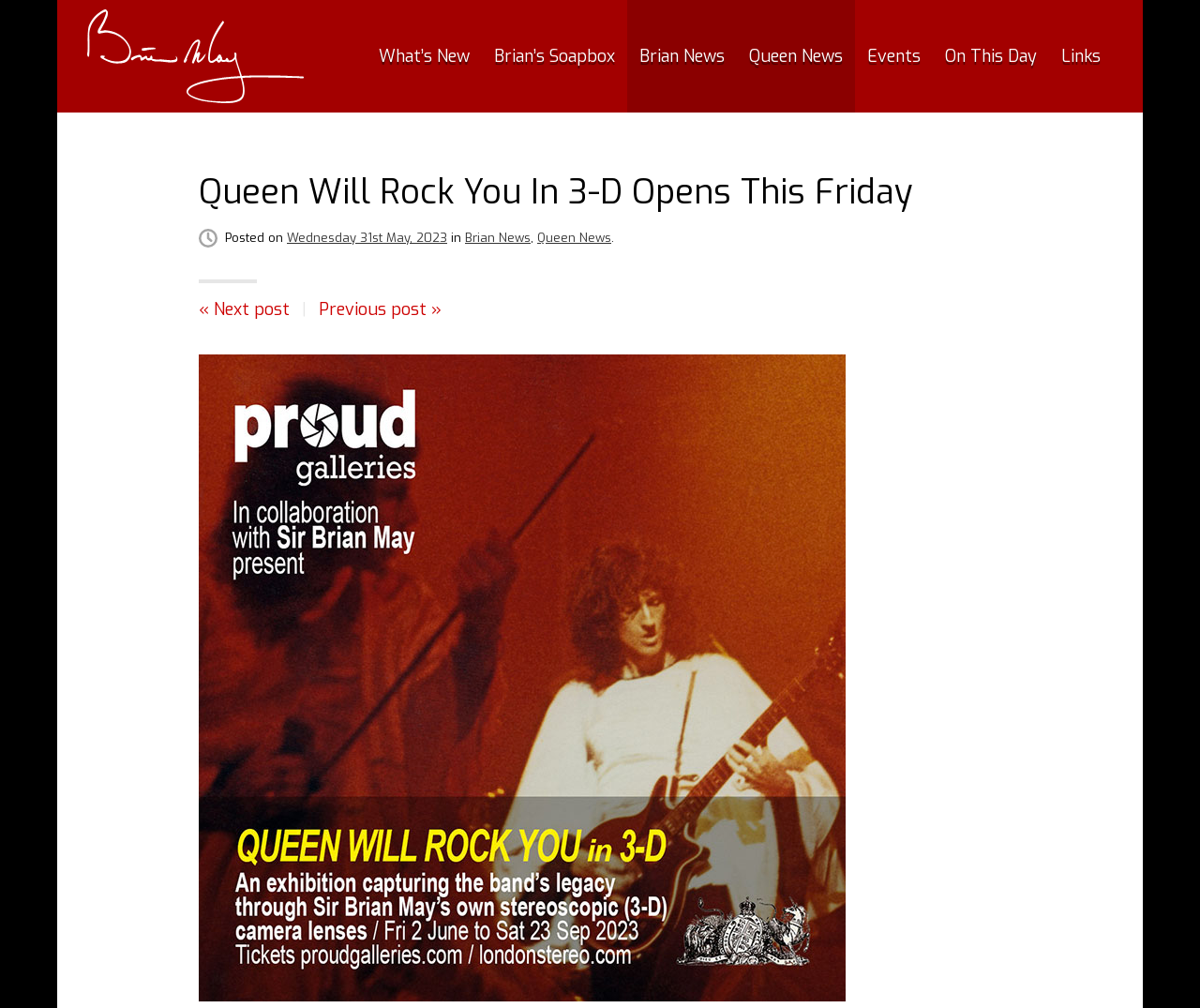What is the date of the post?
Based on the visual details in the image, please answer the question thoroughly.

The webpage contains a link with the text 'Wednesday 31st May, 2023' which is likely to be the date of the post.